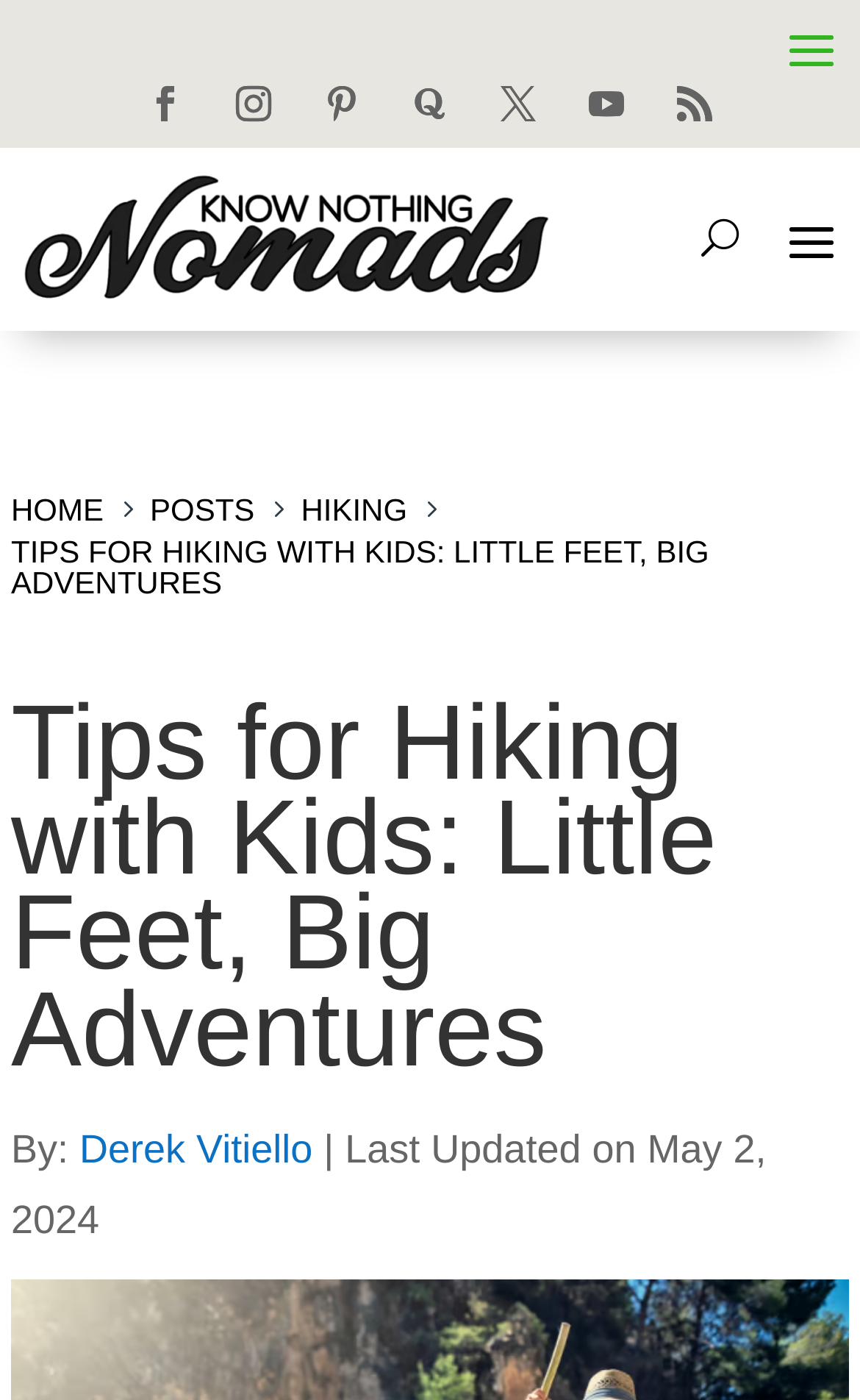Explain in detail what is displayed on the webpage.

This webpage is about hiking with kids, specifically providing tips for a successful and enjoyable experience. At the top left corner, there are several social media links represented by icons, followed by a search bar. On the top right corner, there is a button labeled "U". Below the social media links, there is a navigation menu with links to "HOME", "POSTS", and "HIKING". 

Next to the navigation menu, there is a number "5" displayed. The main title of the webpage, "TIPS FOR HIKING WITH KIDS: LITTLE FEET, BIG ADVENTURES", is prominently displayed in the middle of the top section. 

The main content of the webpage is headed by the same title, "Tips for Hiking with Kids: Little Feet, Big Adventures", which takes up most of the page. The author of the article, "Derek Vitiello", is credited below the title, along with the last updated date, "May 2, 2024". The article itself provides guidance on selecting the right trail, planning thoughtfully, and ensuring safety, with the goal of creating lasting memories for kids.